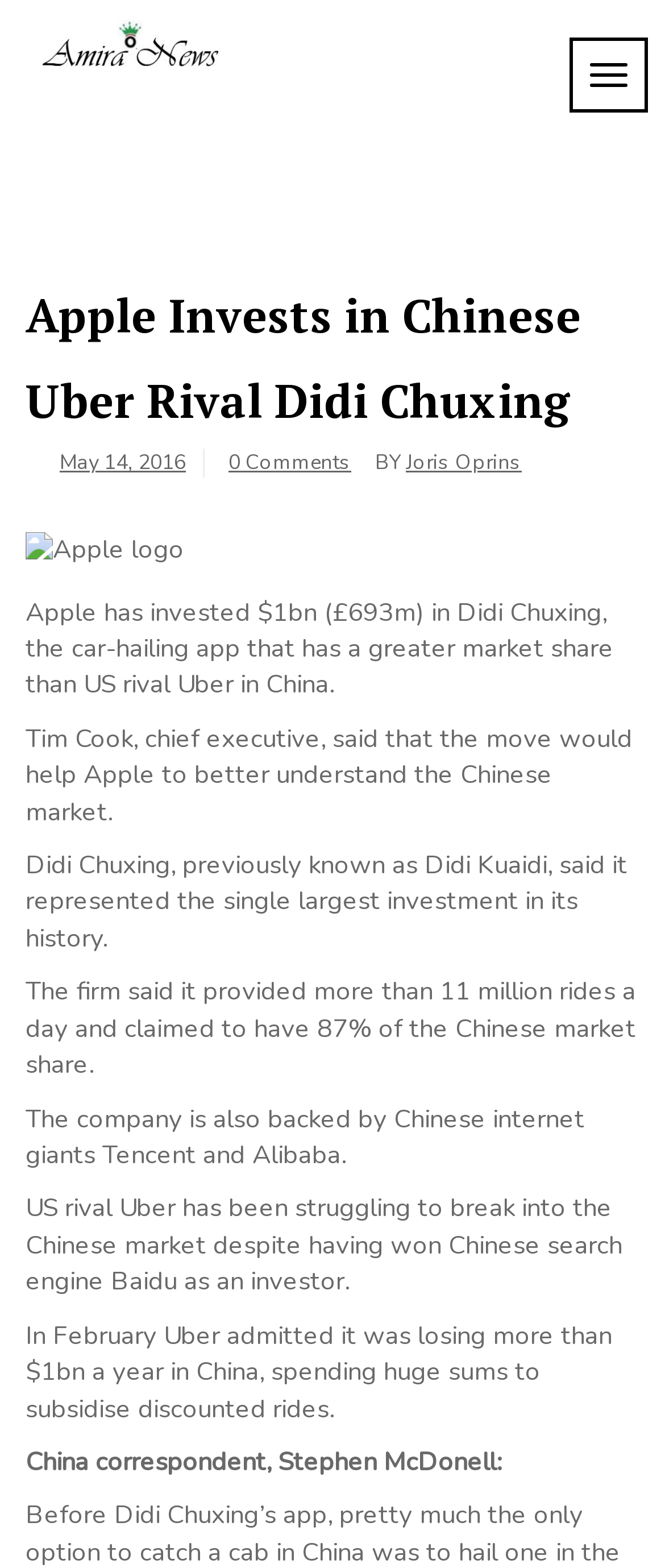How much is Uber losing per year in China?
Answer the question with a single word or phrase by looking at the picture.

$1bn